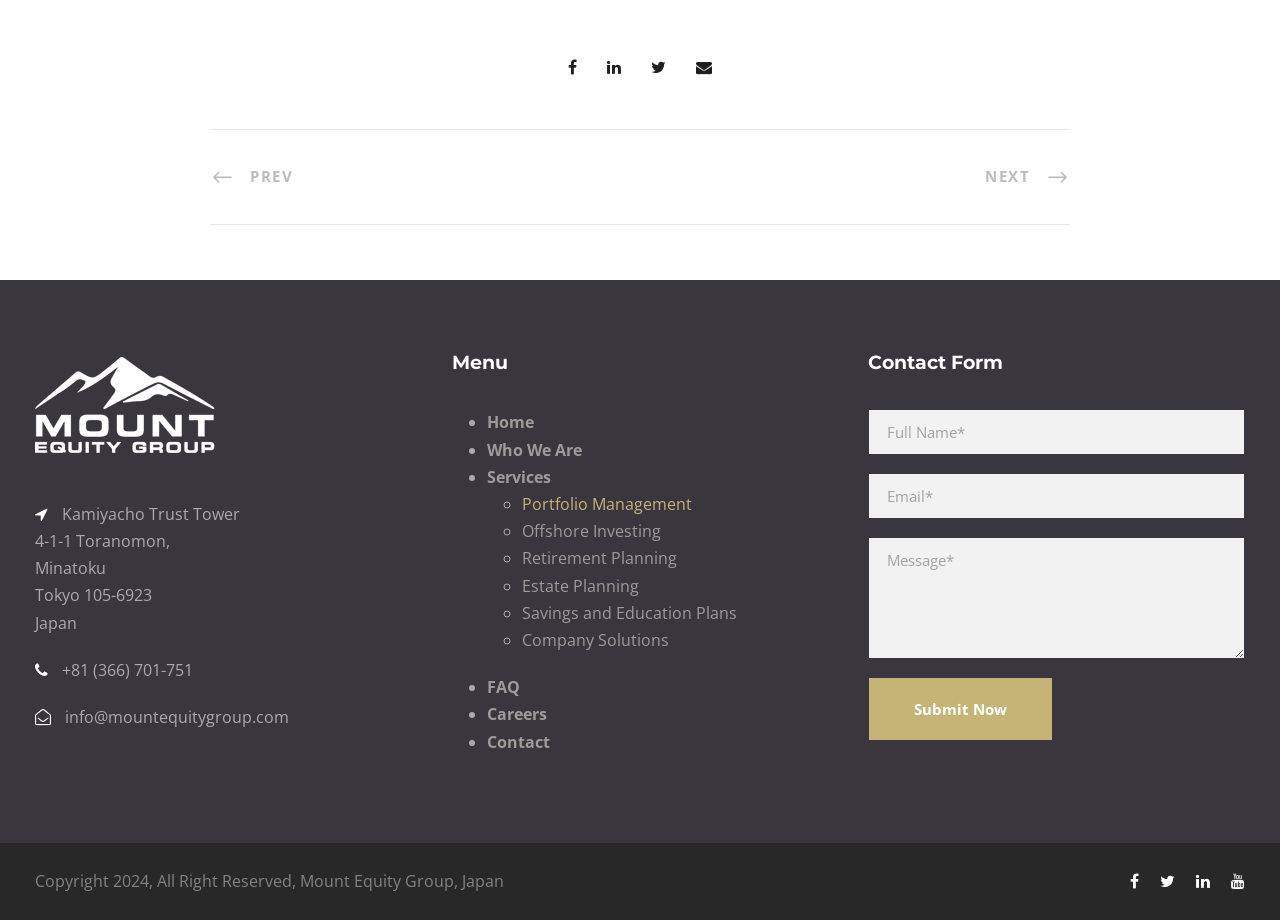Please predict the bounding box coordinates of the element's region where a click is necessary to complete the following instruction: "Fill in the Full Name field". The coordinates should be represented by four float numbers between 0 and 1, i.e., [left, top, right, bottom].

[0.679, 0.446, 0.972, 0.494]